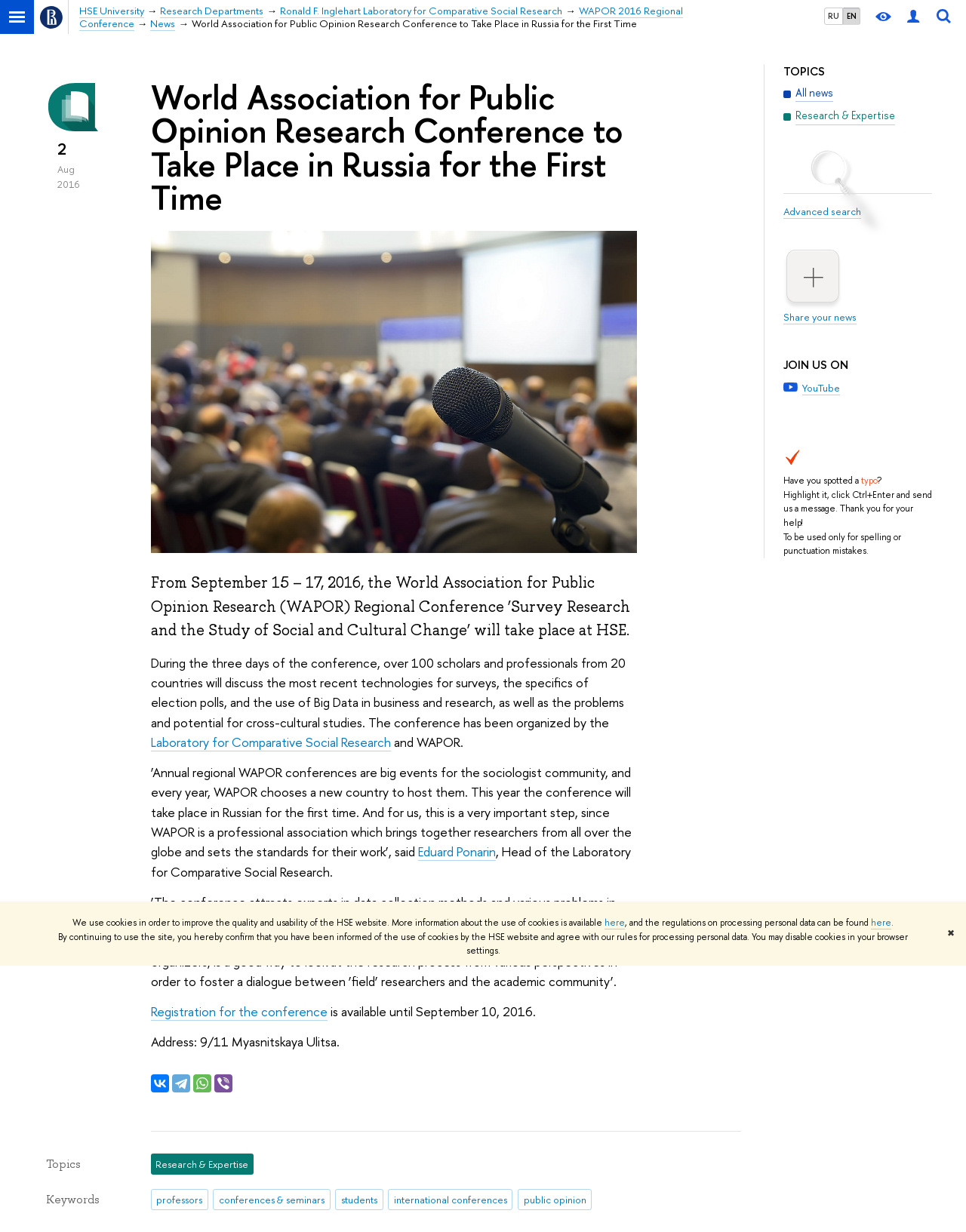Please determine the bounding box coordinates for the element that should be clicked to follow these instructions: "Search for something".

[0.965, 0.0, 0.988, 0.028]